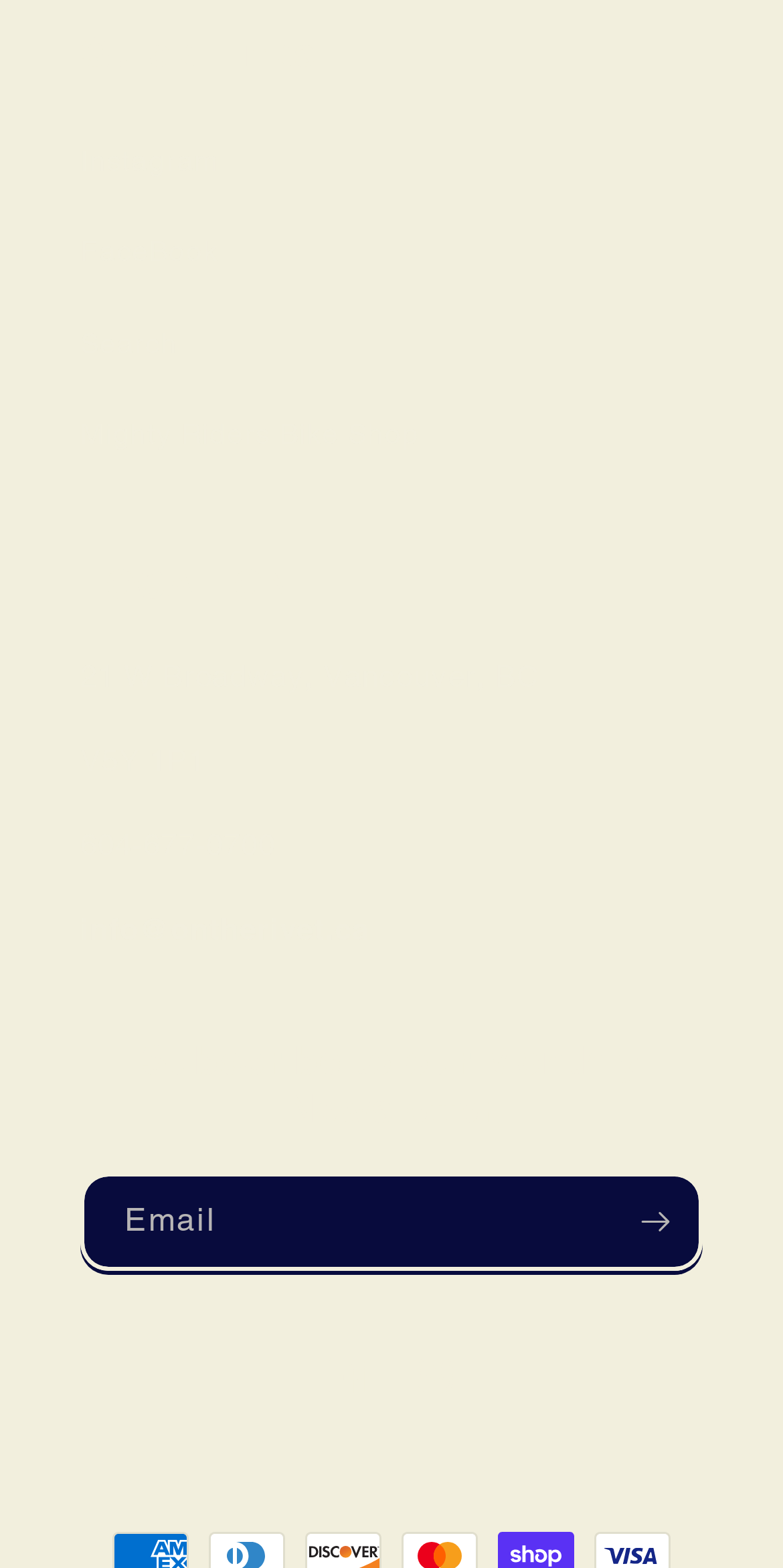What is the bike shop's phone number?
Refer to the image and provide a one-word or short phrase answer.

604-677-0700